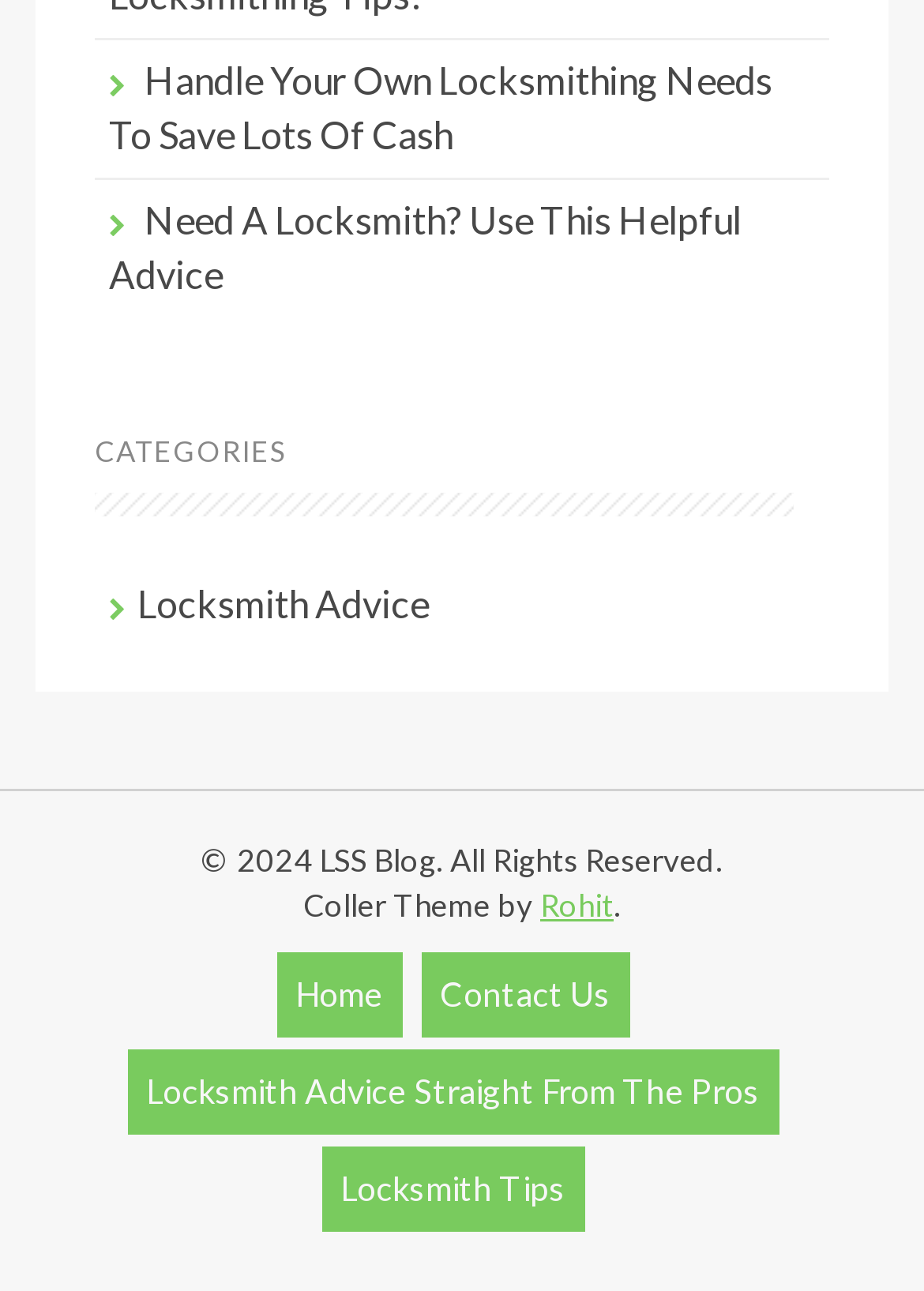Based on the provided description, "Rohit", find the bounding box of the corresponding UI element in the screenshot.

[0.585, 0.686, 0.664, 0.716]